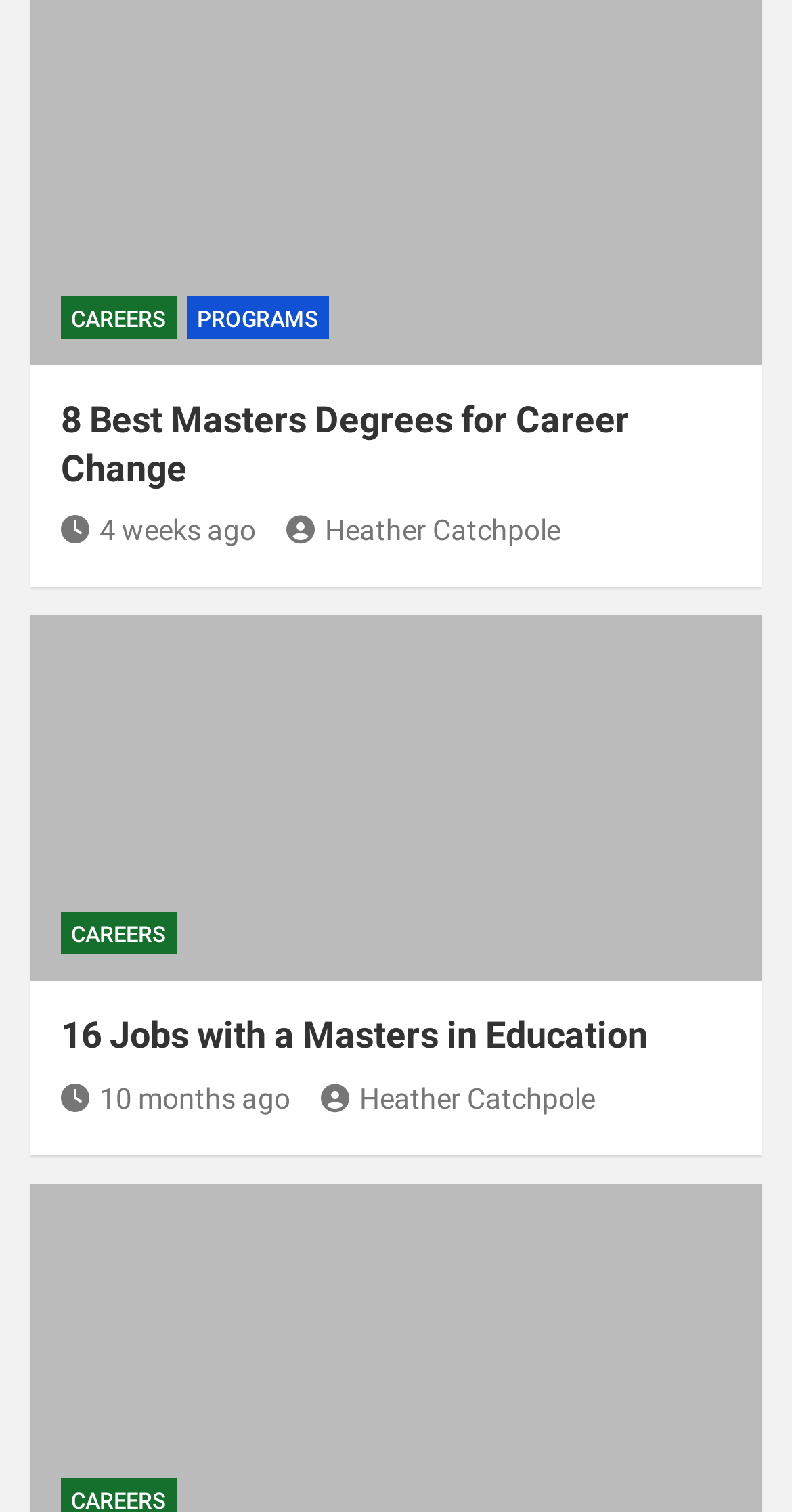Indicate the bounding box coordinates of the element that needs to be clicked to satisfy the following instruction: "Explore 16 Jobs with a Masters in Education". The coordinates should be four float numbers between 0 and 1, i.e., [left, top, right, bottom].

[0.077, 0.671, 0.818, 0.699]